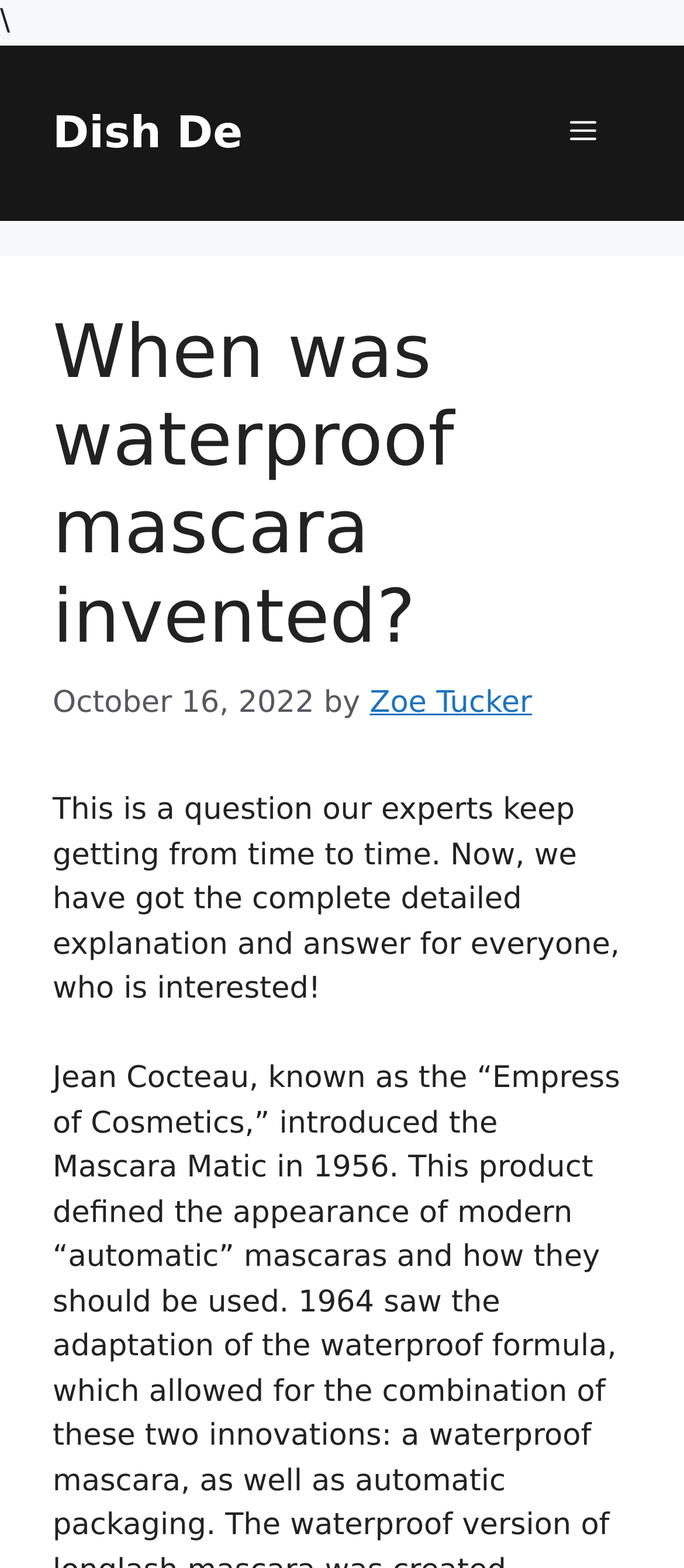Please provide the bounding box coordinate of the region that matches the element description: Dish De. Coordinates should be in the format (top-left x, top-left y, bottom-right x, bottom-right y) and all values should be between 0 and 1.

[0.077, 0.068, 0.355, 0.1]